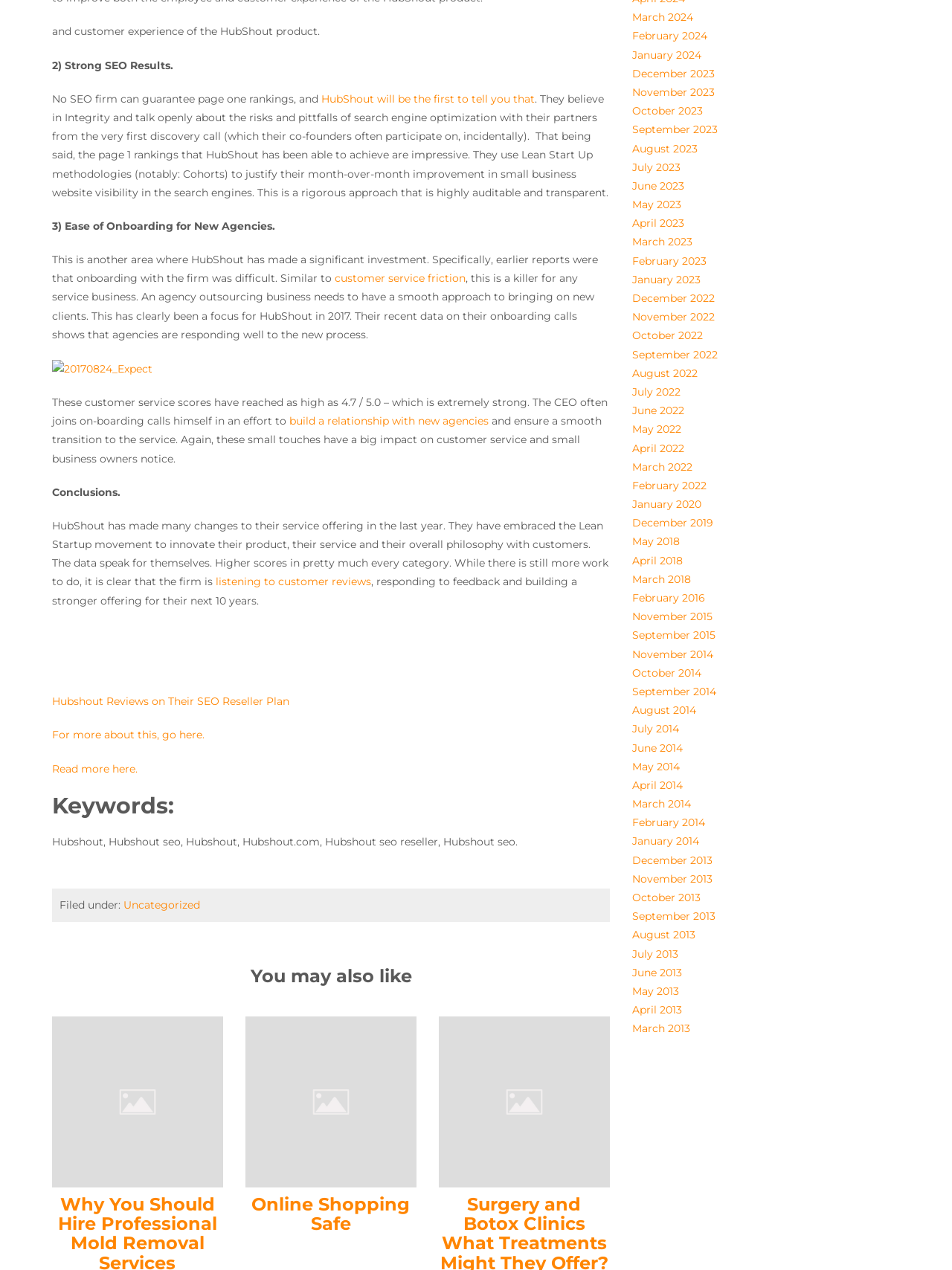Locate the bounding box coordinates of the element that should be clicked to execute the following instruction: "View 'Conclusions'".

[0.055, 0.382, 0.127, 0.393]